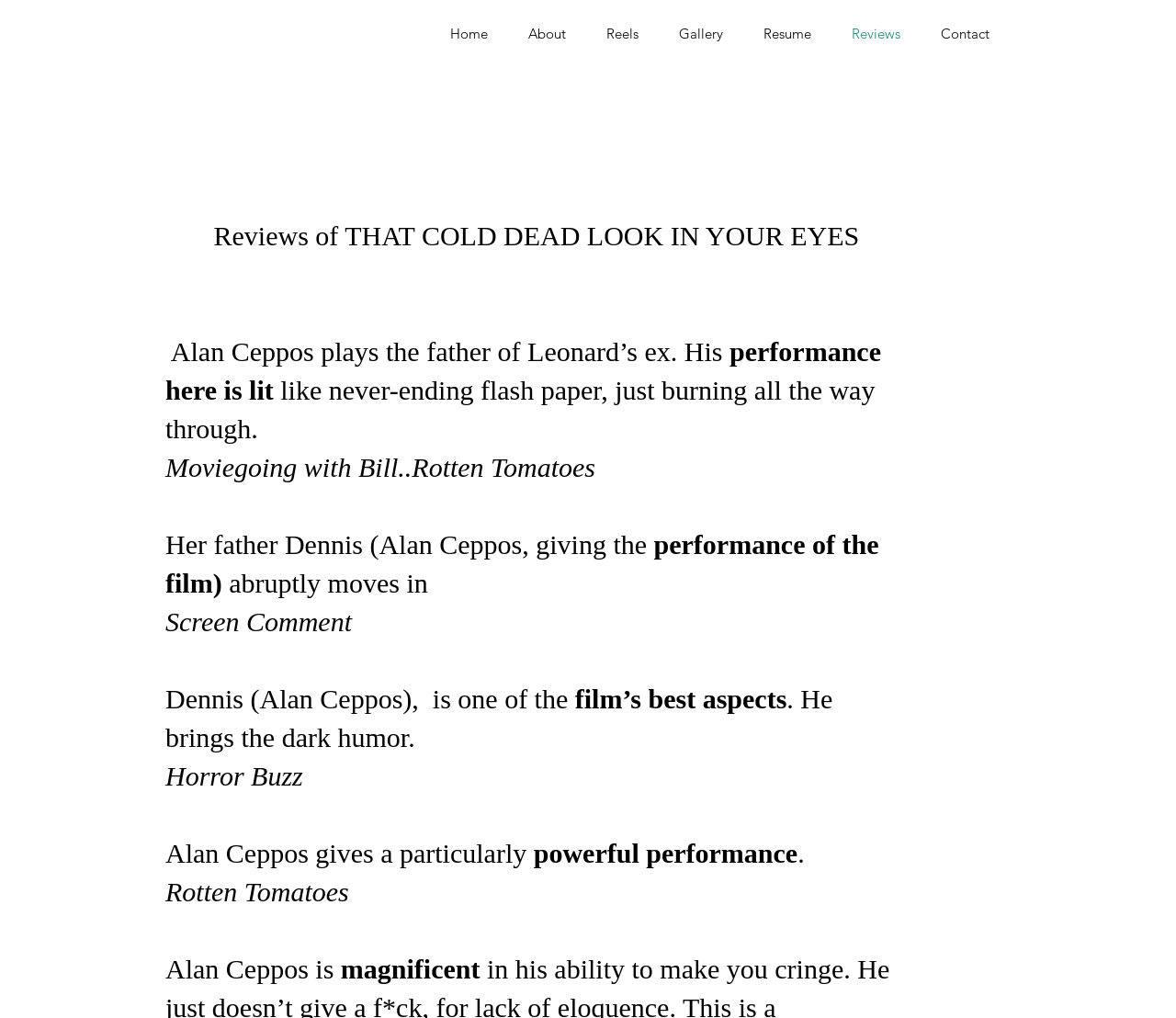How many links are in the navigation menu?
Please provide a single word or phrase in response based on the screenshot.

7